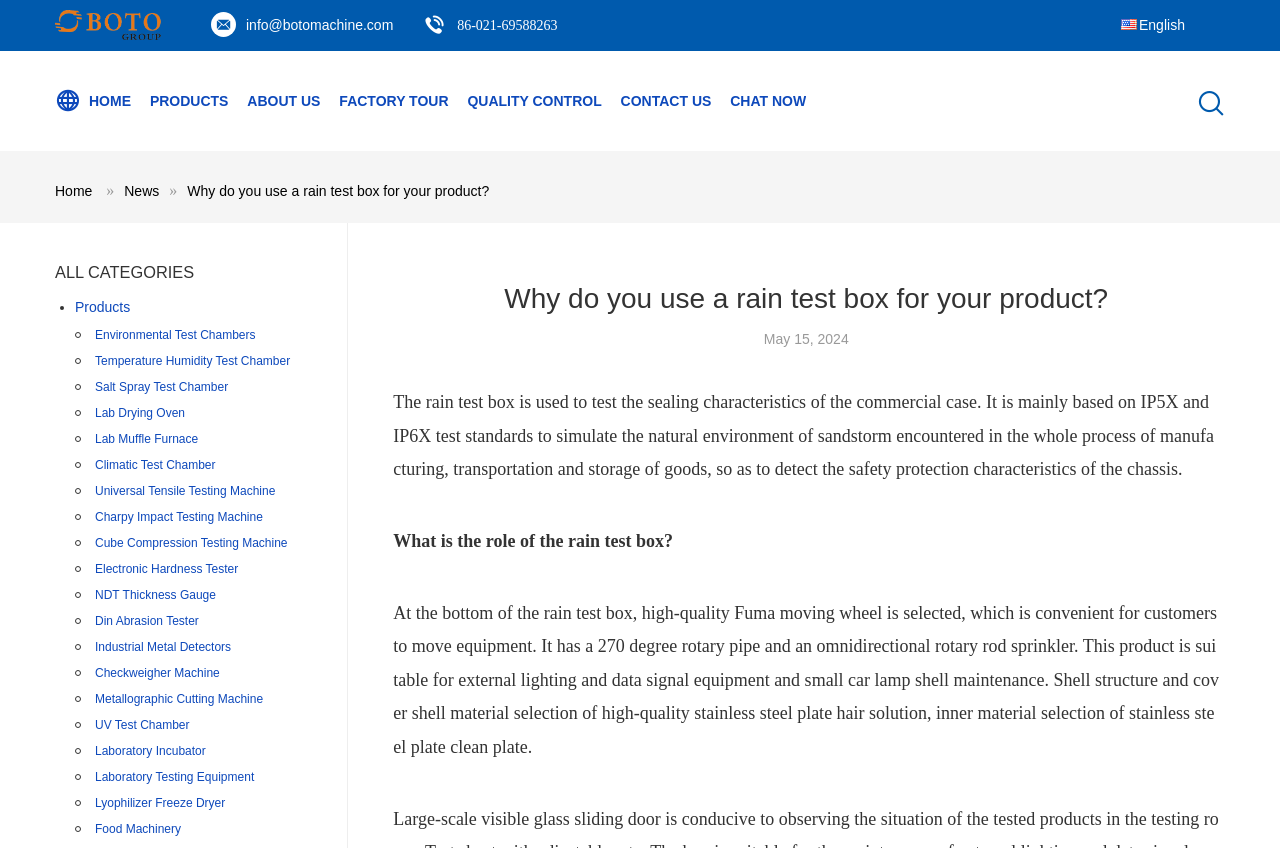What is the purpose of the rain test box?
Using the image as a reference, give an elaborate response to the question.

The purpose of the rain test box is described in the text on the webpage, which states that 'The rain test box is used to test the sealing characteristics of the commercial case.' This text is found in the static text element with ID 467.